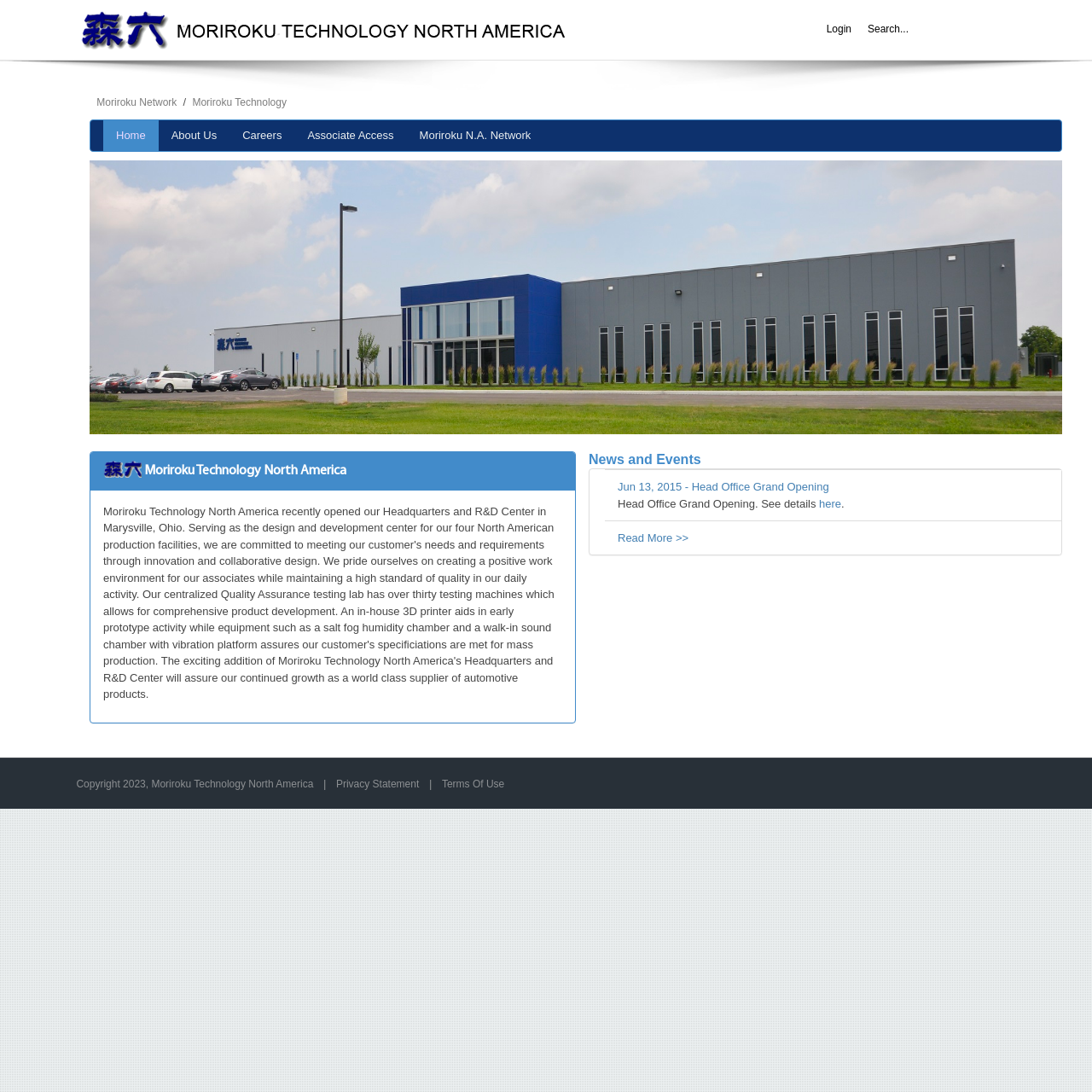Please study the image and answer the question comprehensively:
What is the date of the news event 'Head Office Grand Opening'?

The news event 'Head Office Grand Opening' is listed in the 'News and Events' section of the webpage, with a date specified as 'Jun 13, 2015'. This suggests that the event took place on this date.